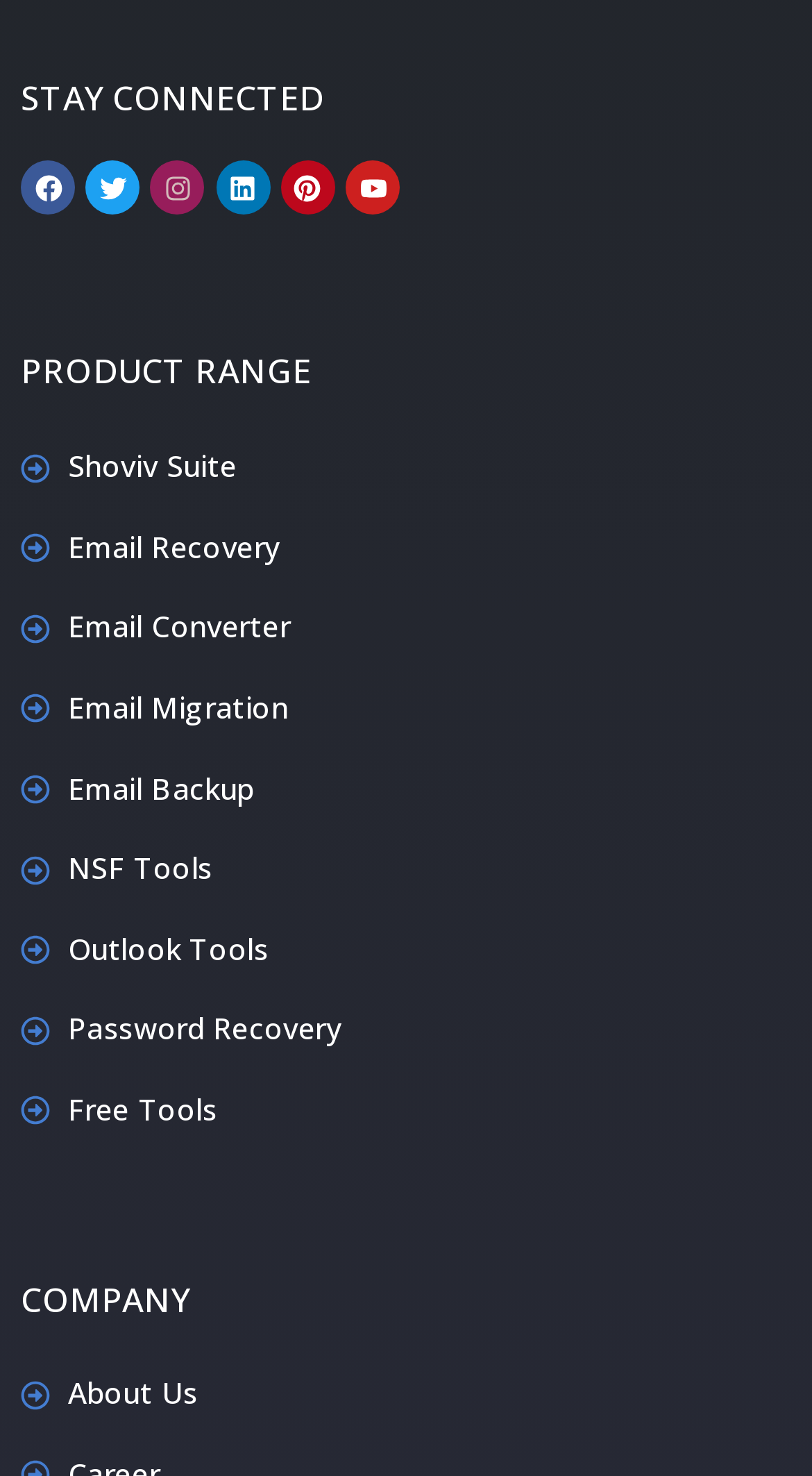Provide the bounding box coordinates of the area you need to click to execute the following instruction: "View Email Recovery".

[0.026, 0.35, 0.974, 0.393]